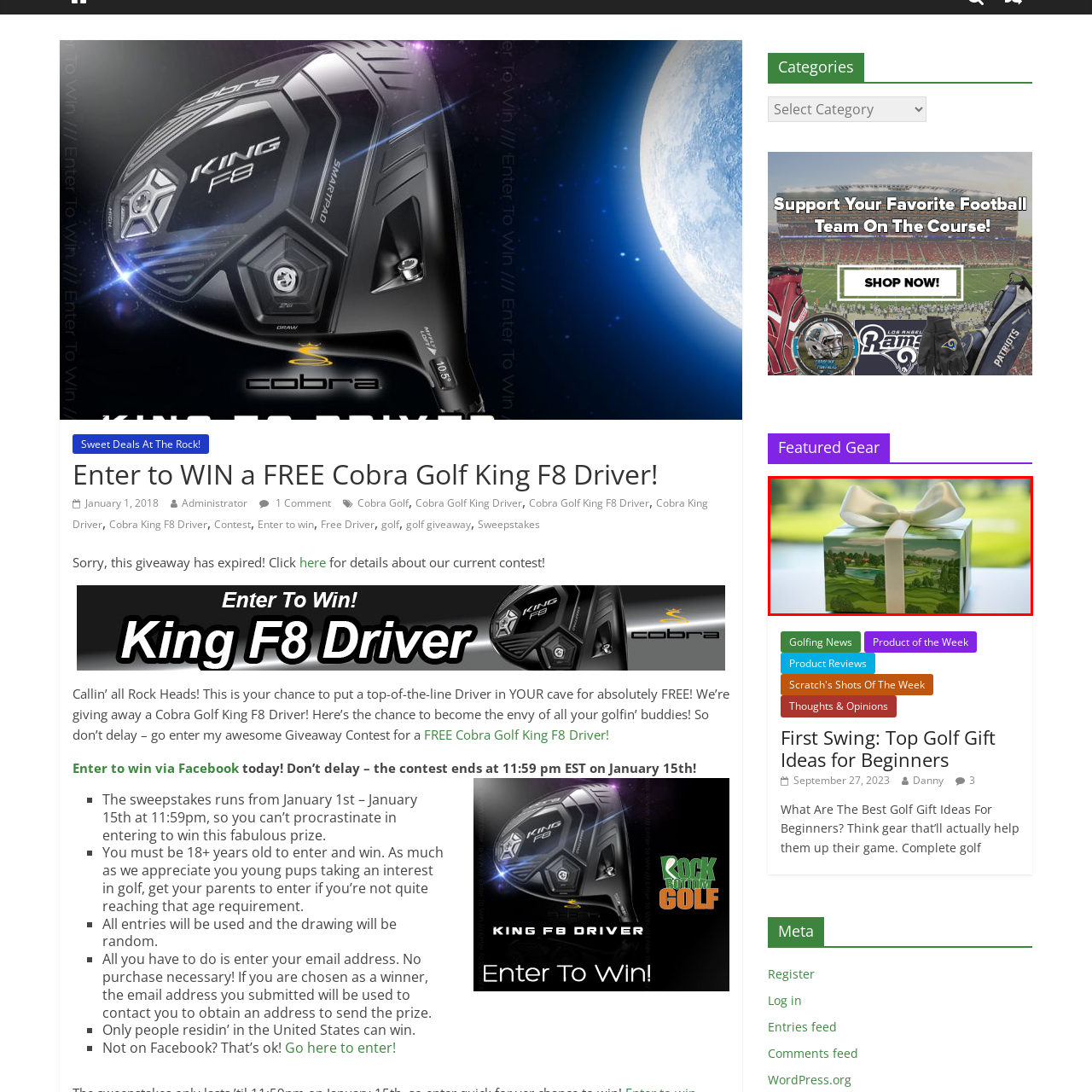Identify the content inside the red box and answer the question using a brief word or phrase: What is the theme of the illustration on the gift box?

Golf and outdoor leisure